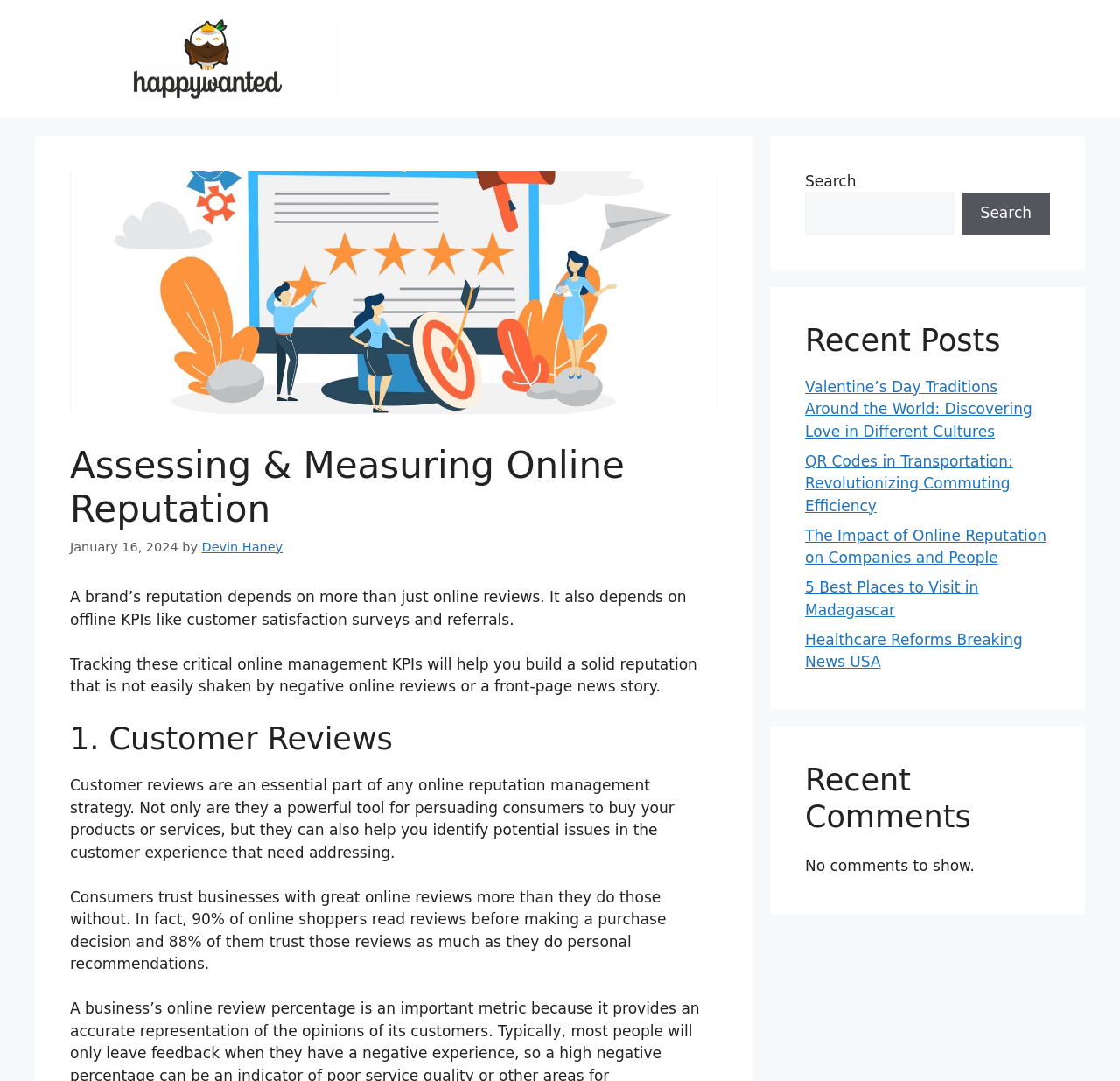What is the current status of comments on this webpage?
Look at the screenshot and provide an in-depth answer.

The text 'No comments to show.' indicates that there are currently no comments on this webpage.